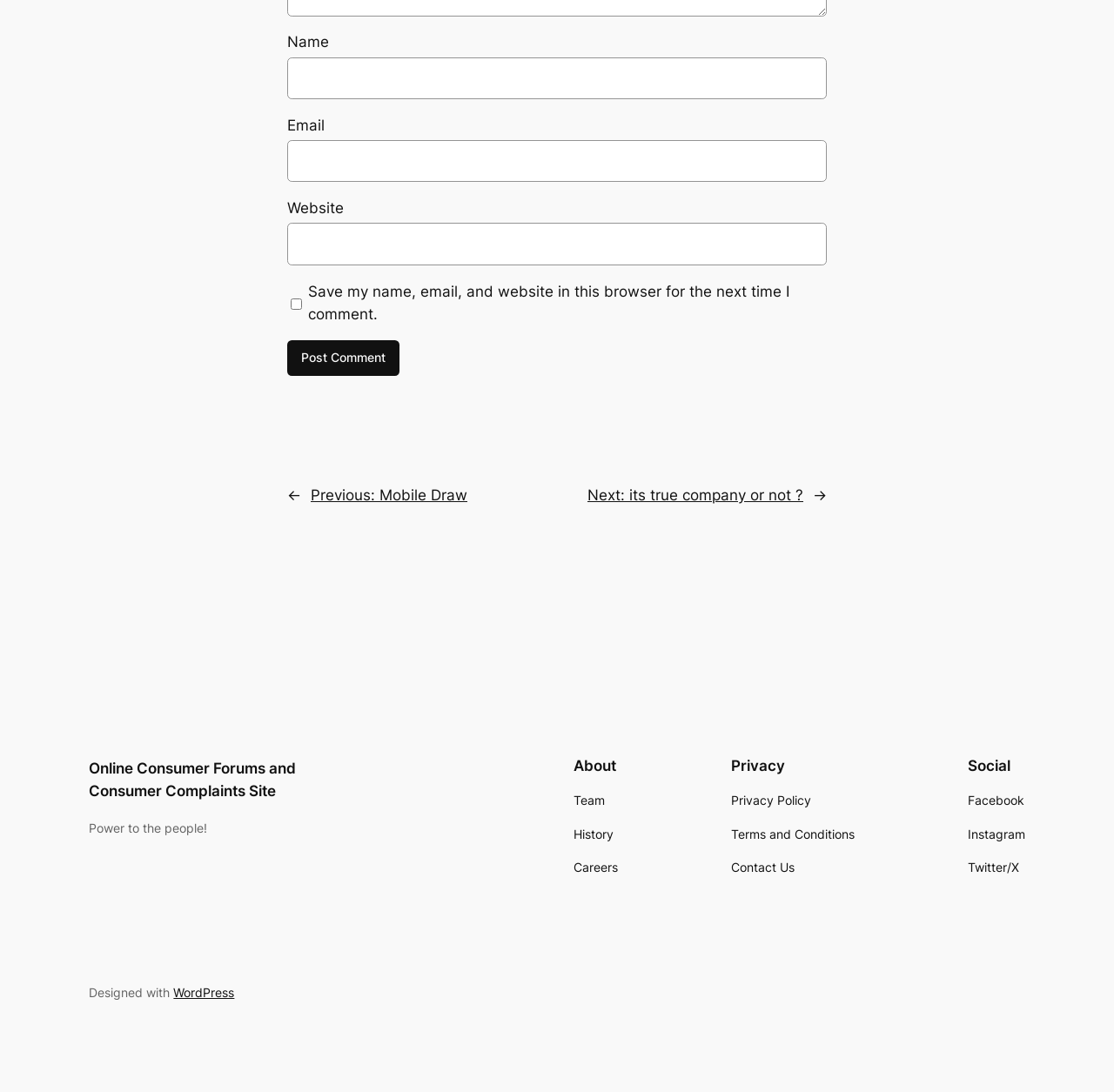Respond to the question below with a concise word or phrase:
What type of content is available on this website?

Posts